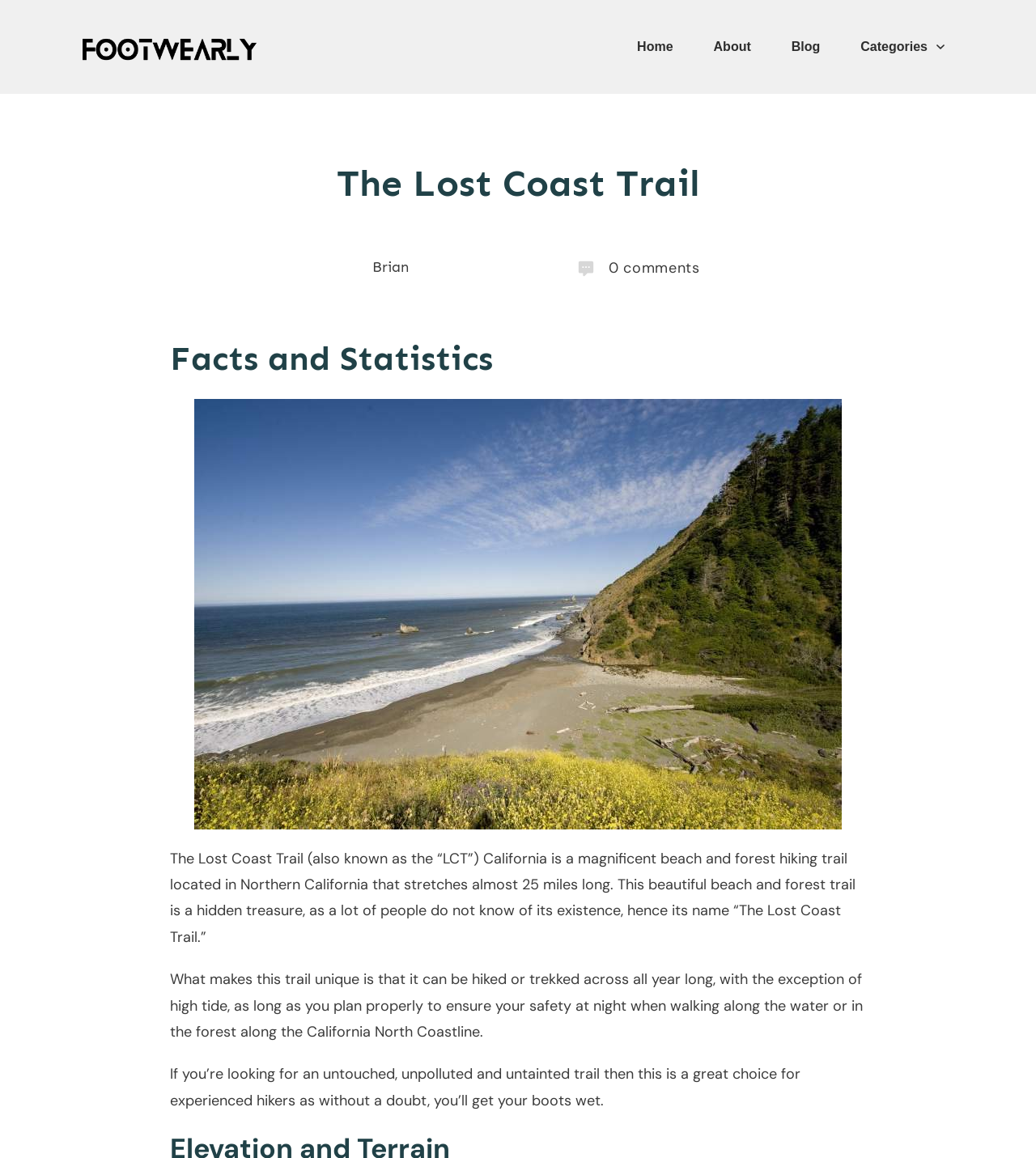Please find the bounding box coordinates of the element's region to be clicked to carry out this instruction: "Click the 'Lost Coast Trail' link".

[0.191, 0.733, 0.293, 0.75]